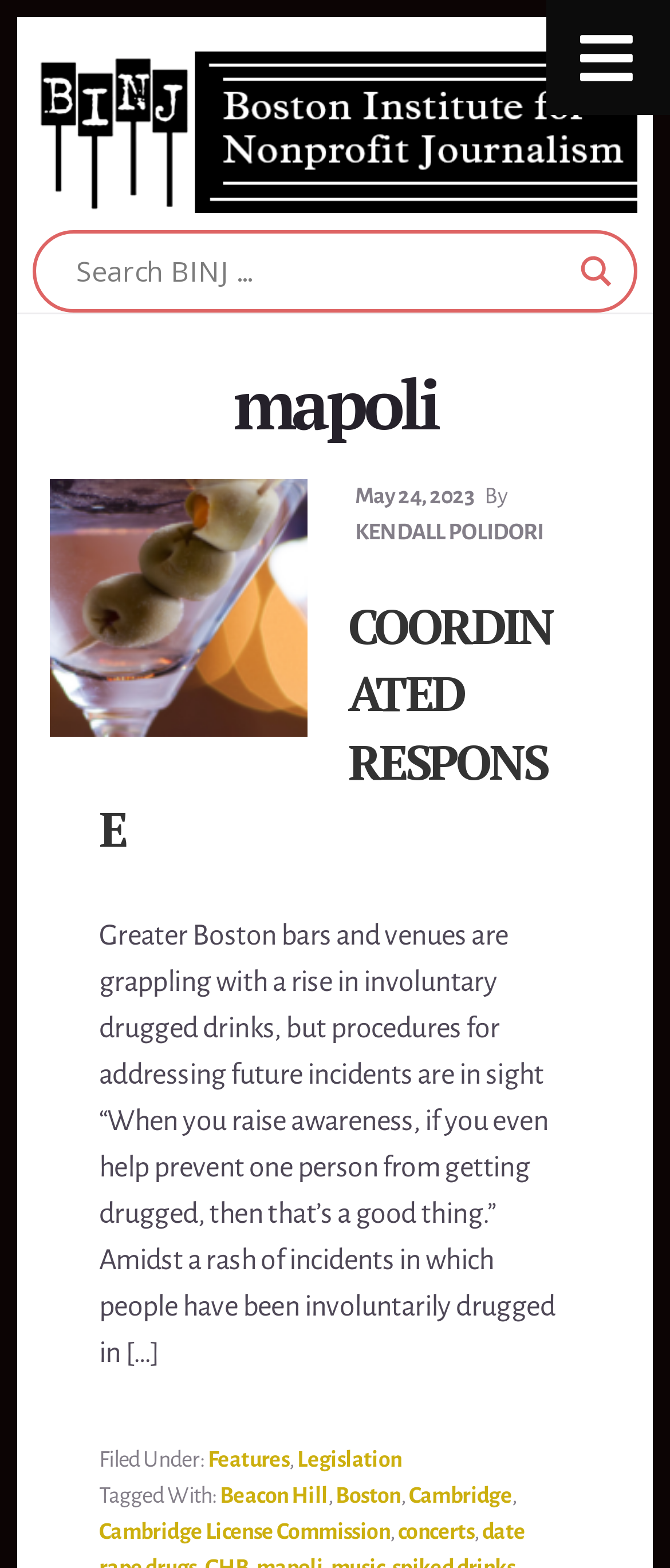From the screenshot, find the bounding box of the UI element matching this description: "Cambridge License Commission". Supply the bounding box coordinates in the form [left, top, right, bottom], each a float between 0 and 1.

[0.148, 0.969, 0.582, 0.985]